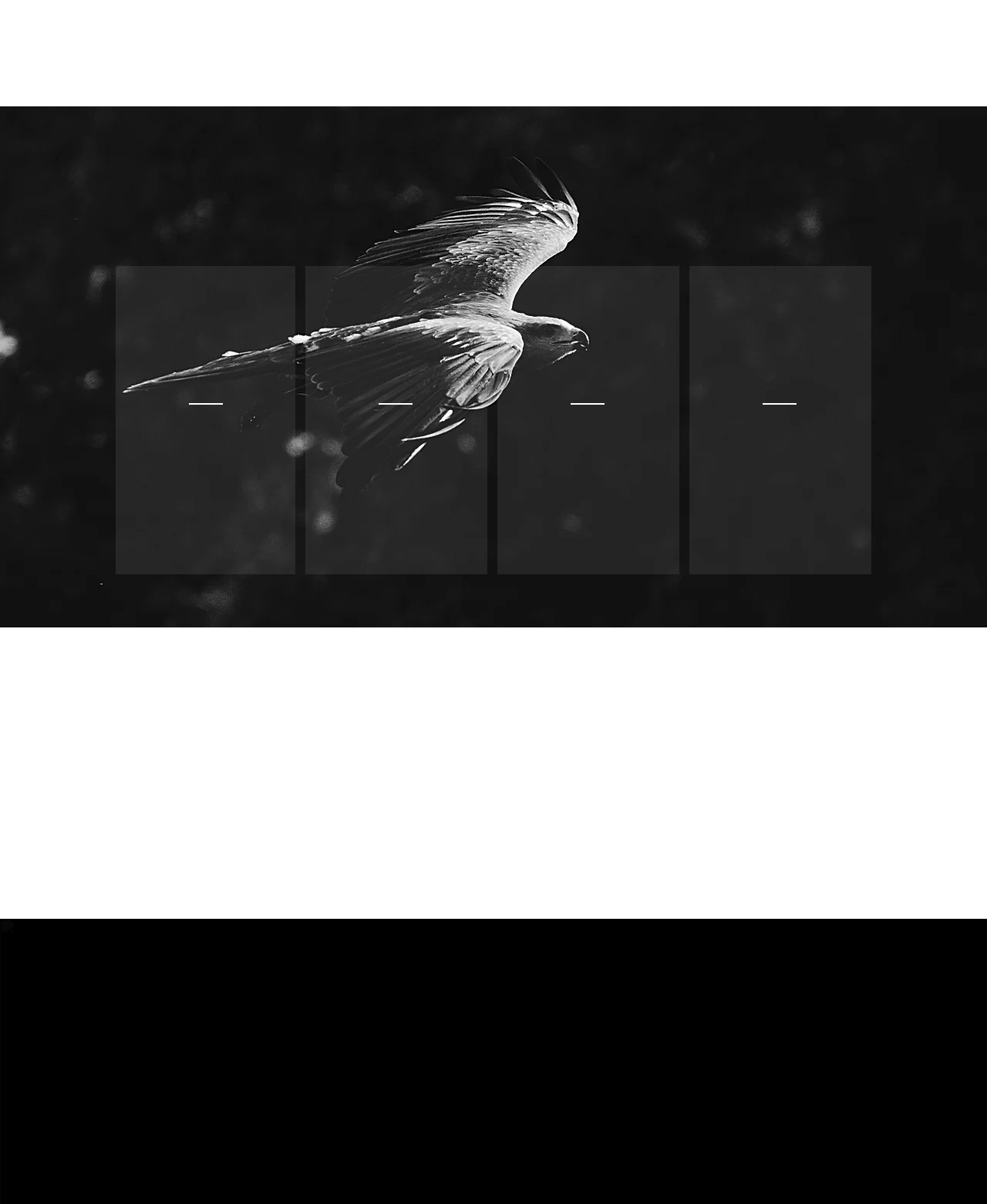Bounding box coordinates are given in the format (top-left x, top-left y, bottom-right x, bottom-right y). All values should be floating point numbers between 0 and 1. Provide the bounding box coordinate for the UI element described as: Visit the Crown

[0.404, 0.616, 0.596, 0.641]